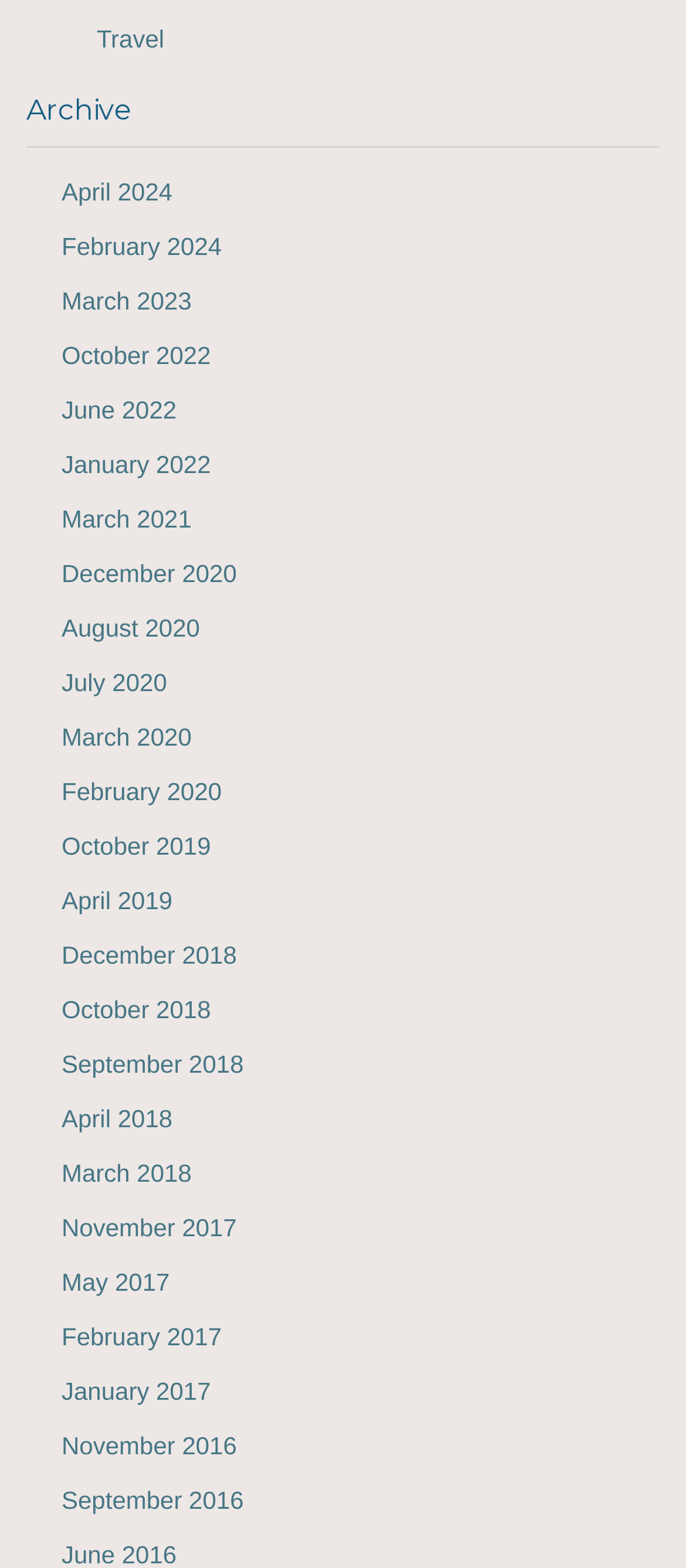Please find the bounding box coordinates of the element that must be clicked to perform the given instruction: "View posts from April 2024". The coordinates should be four float numbers from 0 to 1, i.e., [left, top, right, bottom].

[0.09, 0.109, 0.251, 0.127]